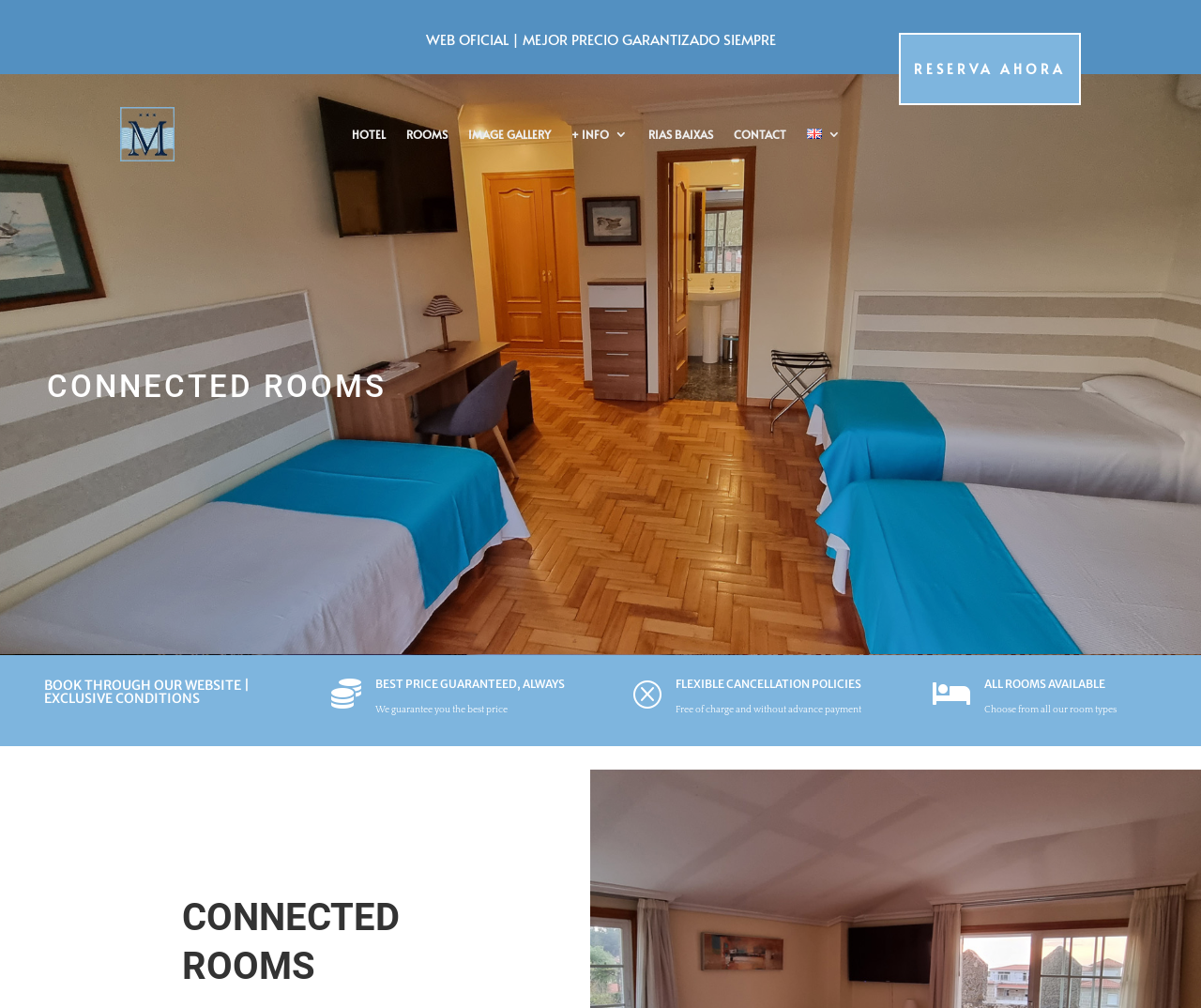Please find the bounding box coordinates of the element that needs to be clicked to perform the following instruction: "Enter email address". The bounding box coordinates should be four float numbers between 0 and 1, represented as [left, top, right, bottom].

None